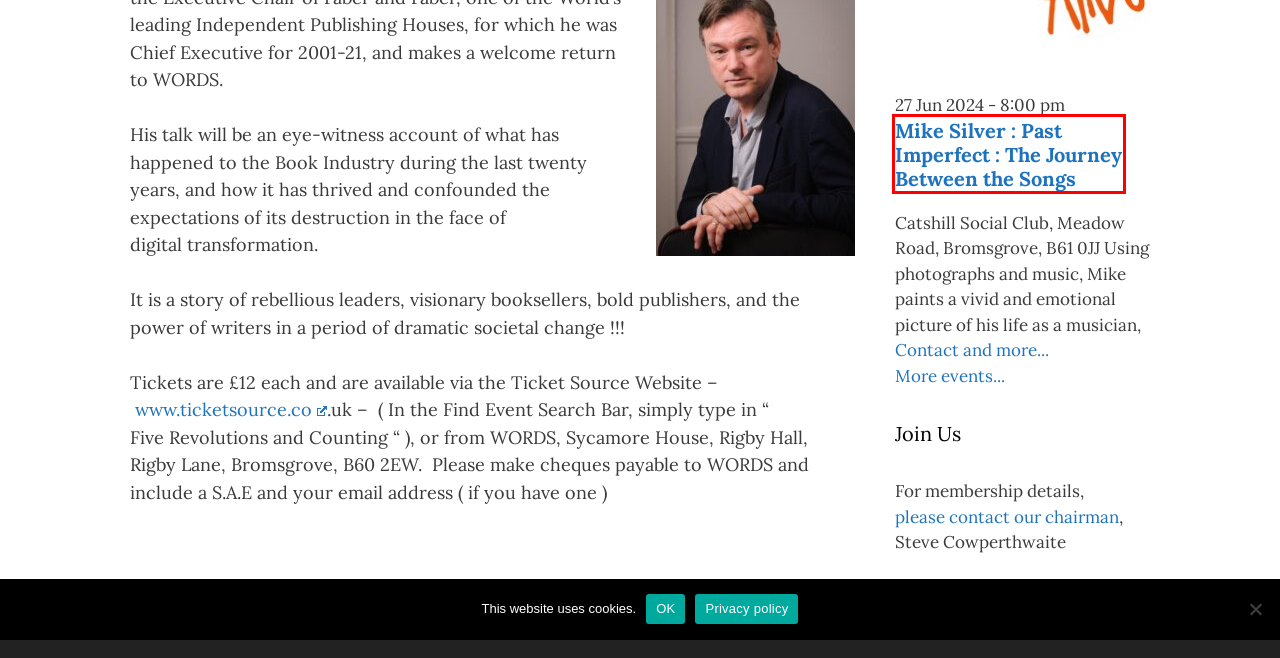You are provided with a screenshot of a webpage highlighting a UI element with a red bounding box. Choose the most suitable webpage description that matches the new page after clicking the element in the bounding box. Here are the candidates:
A. Cultural Compact - Bromsgrove Arts Alive
B. Mike Silver : Past Imperfect : The Journey Between the Songs - Bromsgrove Arts Alive
C. Privacy Policy - Bromsgrove Arts Alive
D. Upcoming events - Bromsgrove Arts Alive
E. Past Events - Bromsgrove Arts Alive
F. Welcome - Bromsgrove Arts Alive
G. Links - Bromsgrove Arts Alive
H. Contact - Bromsgrove Arts Alive

B